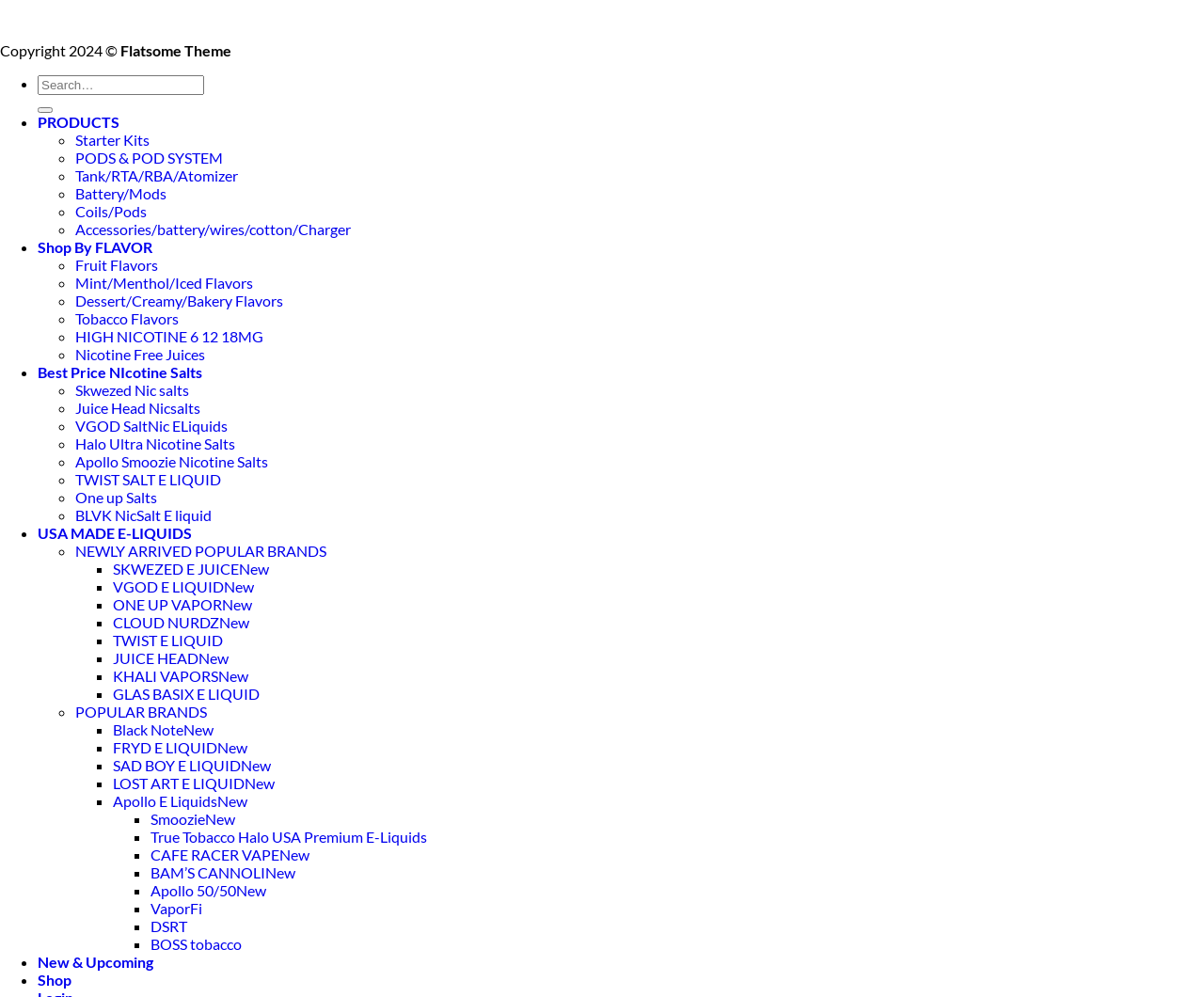Pinpoint the bounding box coordinates of the clickable element to carry out the following instruction: "Click on PRODUCTS."

[0.031, 0.113, 0.099, 0.131]